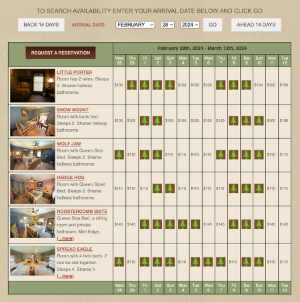Please answer the following query using a single word or phrase: 
What is the purpose of the calendar interface?

To check availability and make reservations